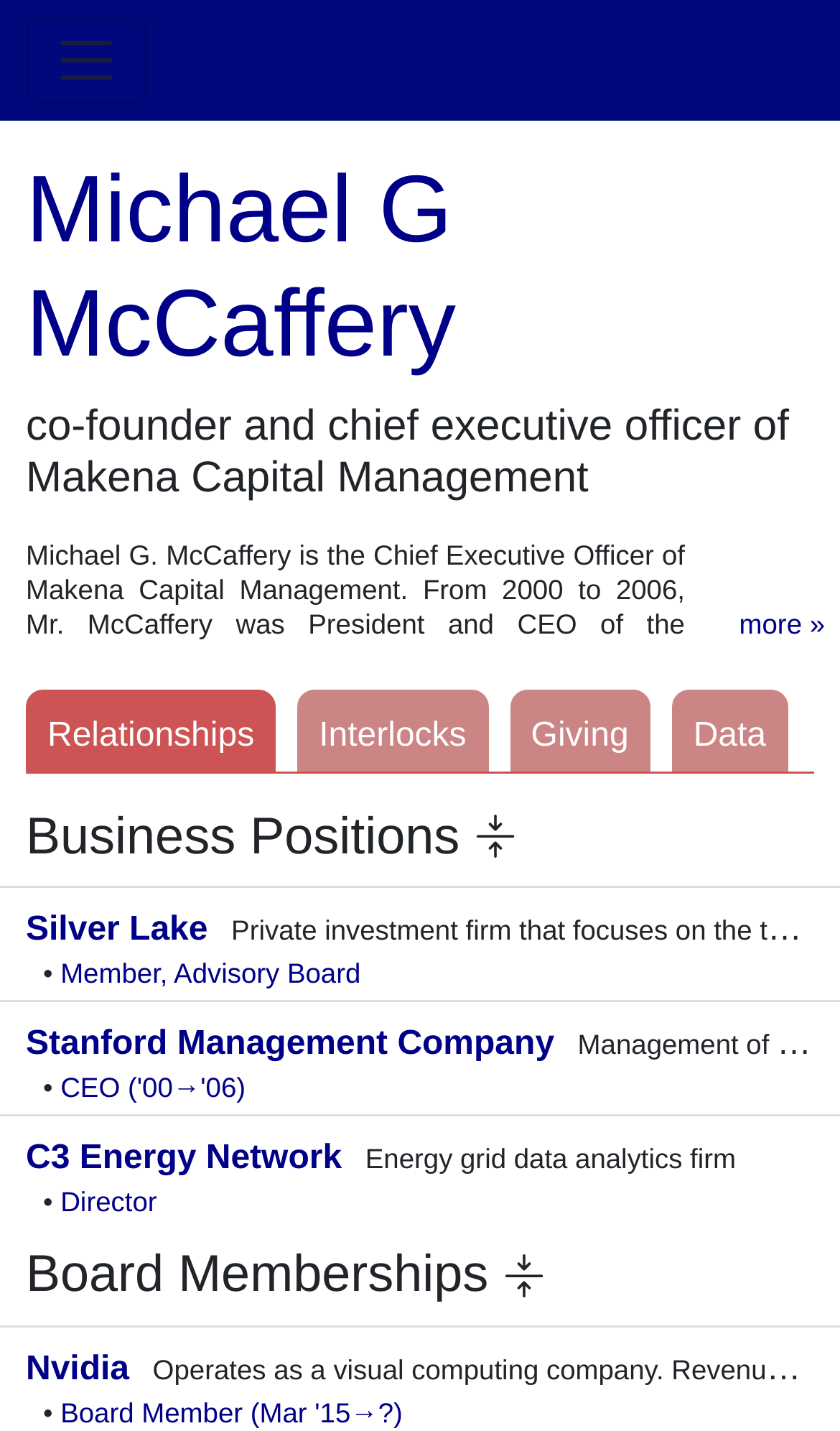Offer a detailed explanation of the webpage layout and contents.

The webpage is about Michael G McCaffery, a co-founder and chief executive officer of Makena Capital Management. At the top left, there is a button to toggle navigation. Below it, there is a heading with Michael G McCaffery's name, which is also a link. 

Next to the heading, there is a brief description of his role at Makena Capital Management. On the right side of the page, there is a button to show more information about his profile. 

Below the description, there are four links: Relationships, Interlocks, Giving, and Data. These links are aligned horizontally and are positioned near the top of the page. 

Further down, there is a heading about Michael G McCaffery's business positions, accompanied by an expandable button. Below this heading, there are several sections describing his business positions, including his roles at Silver Lake, Stanford Management Company, C3 Energy Network, and Nvidia. Each section consists of a brief description and a link to the corresponding company. The sections are separated by bullet points. 

Finally, there is a heading about his board memberships, accompanied by another expandable button.